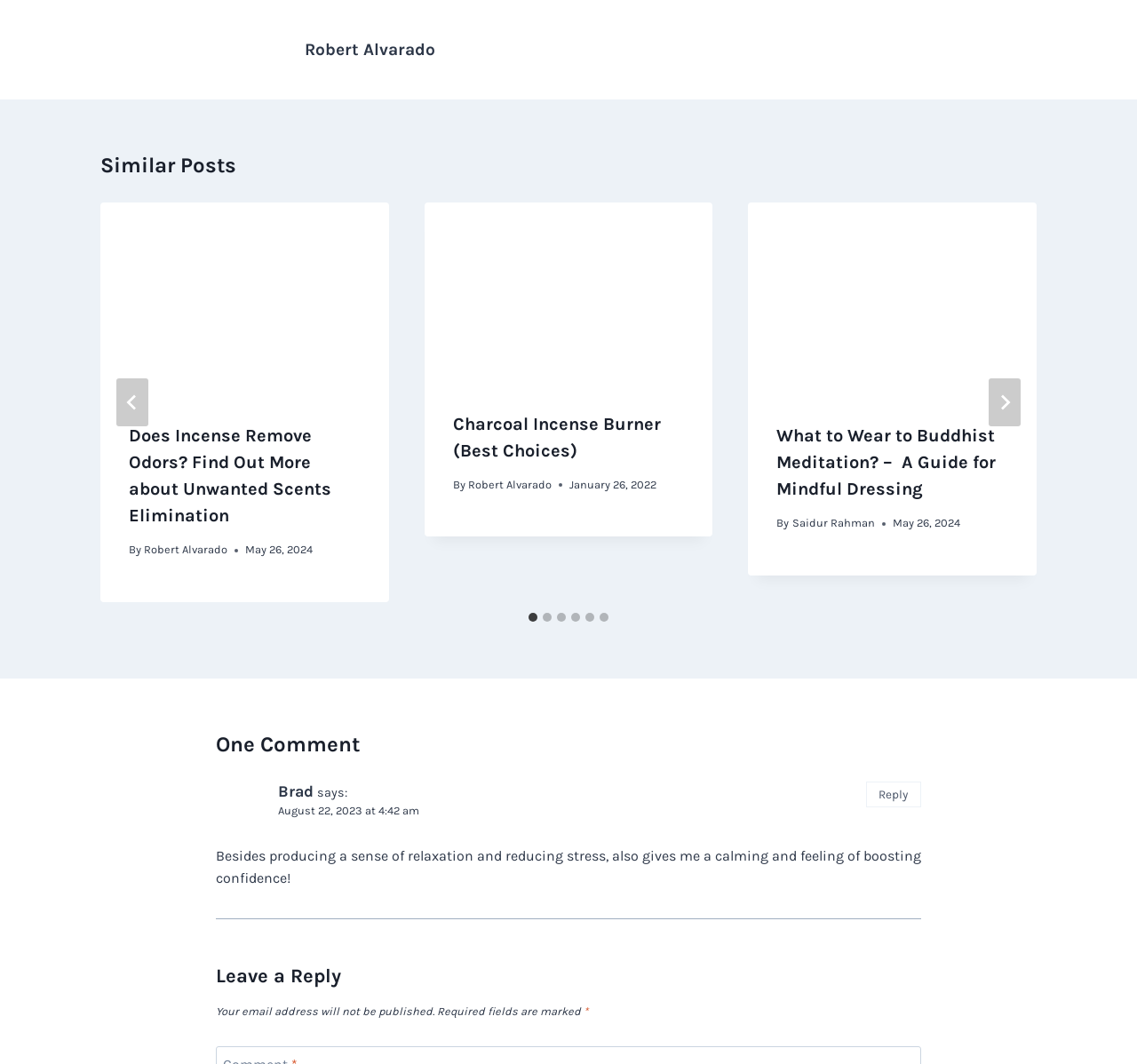Refer to the element description Robert Alvarado and identify the corresponding bounding box in the screenshot. Format the coordinates as (top-left x, top-left y, bottom-right x, bottom-right y) with values in the range of 0 to 1.

[0.268, 0.037, 0.383, 0.056]